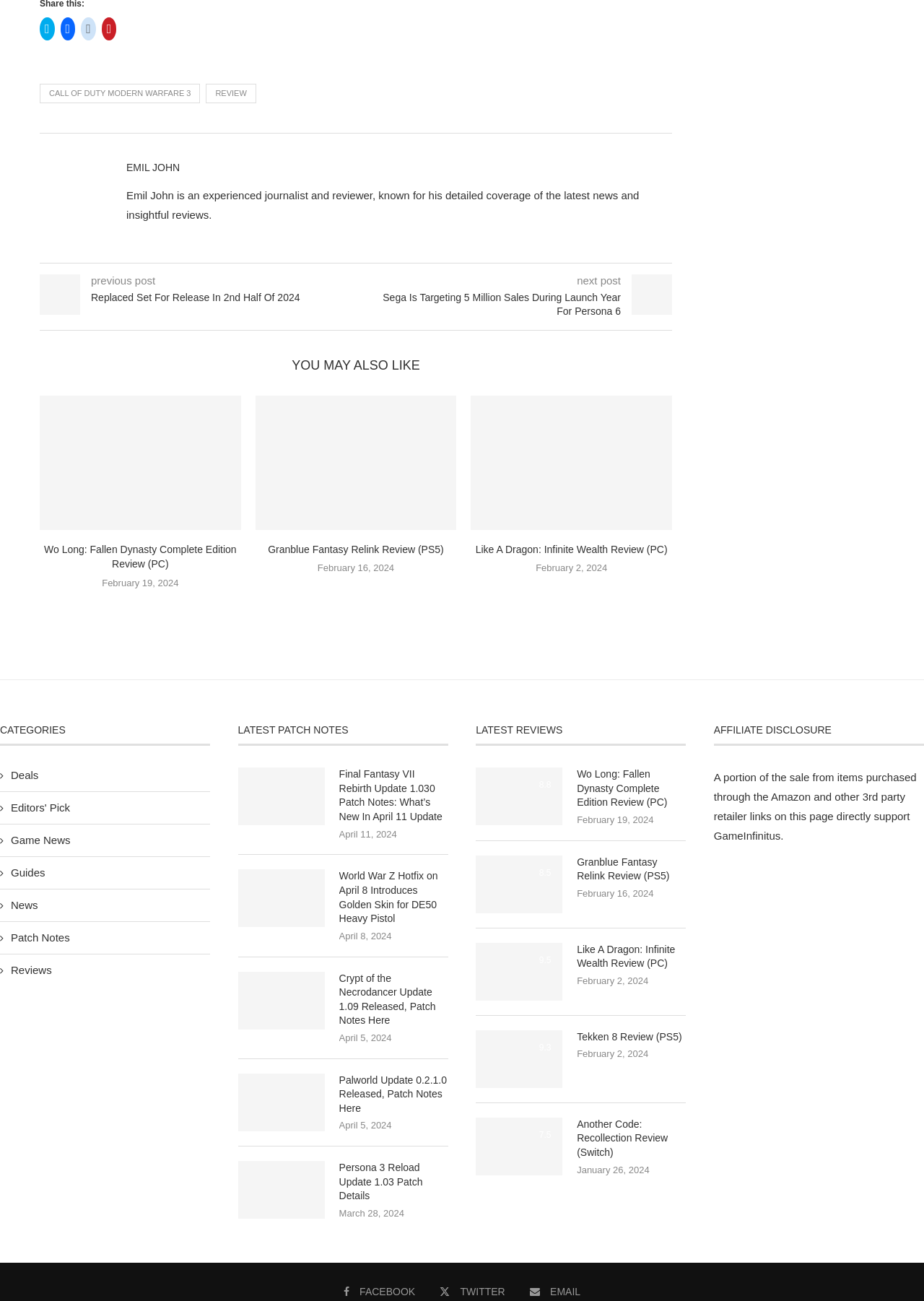Locate the bounding box coordinates of the area you need to click to fulfill this instruction: 'Read the review of Wo Long: Fallen Dynasty Complete Edition'. The coordinates must be in the form of four float numbers ranging from 0 to 1: [left, top, right, bottom].

[0.515, 0.59, 0.609, 0.634]